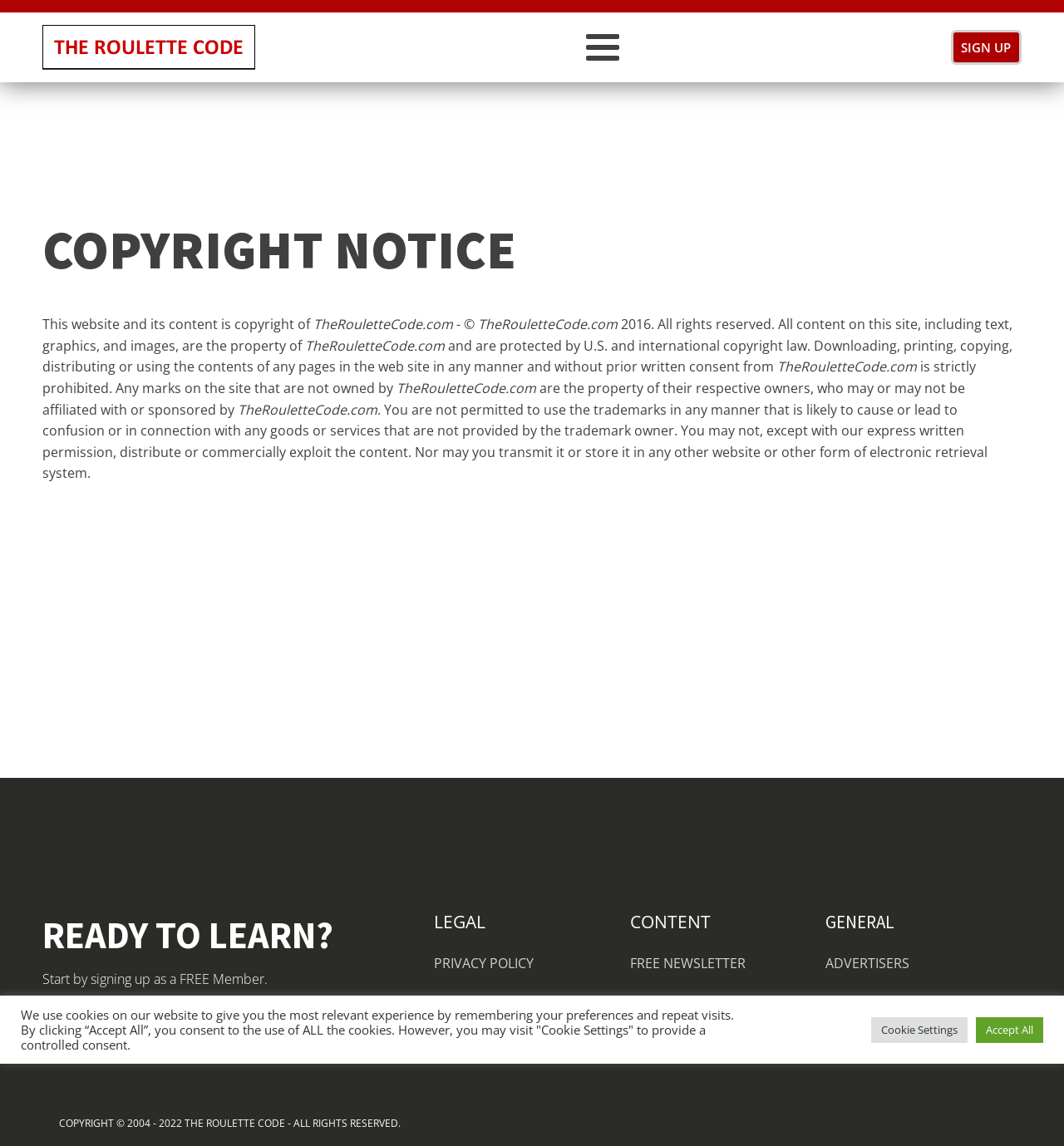Please give a concise answer to this question using a single word or phrase: 
What is the purpose of the 'SIGN UP' button?

To sign up as a FREE Member